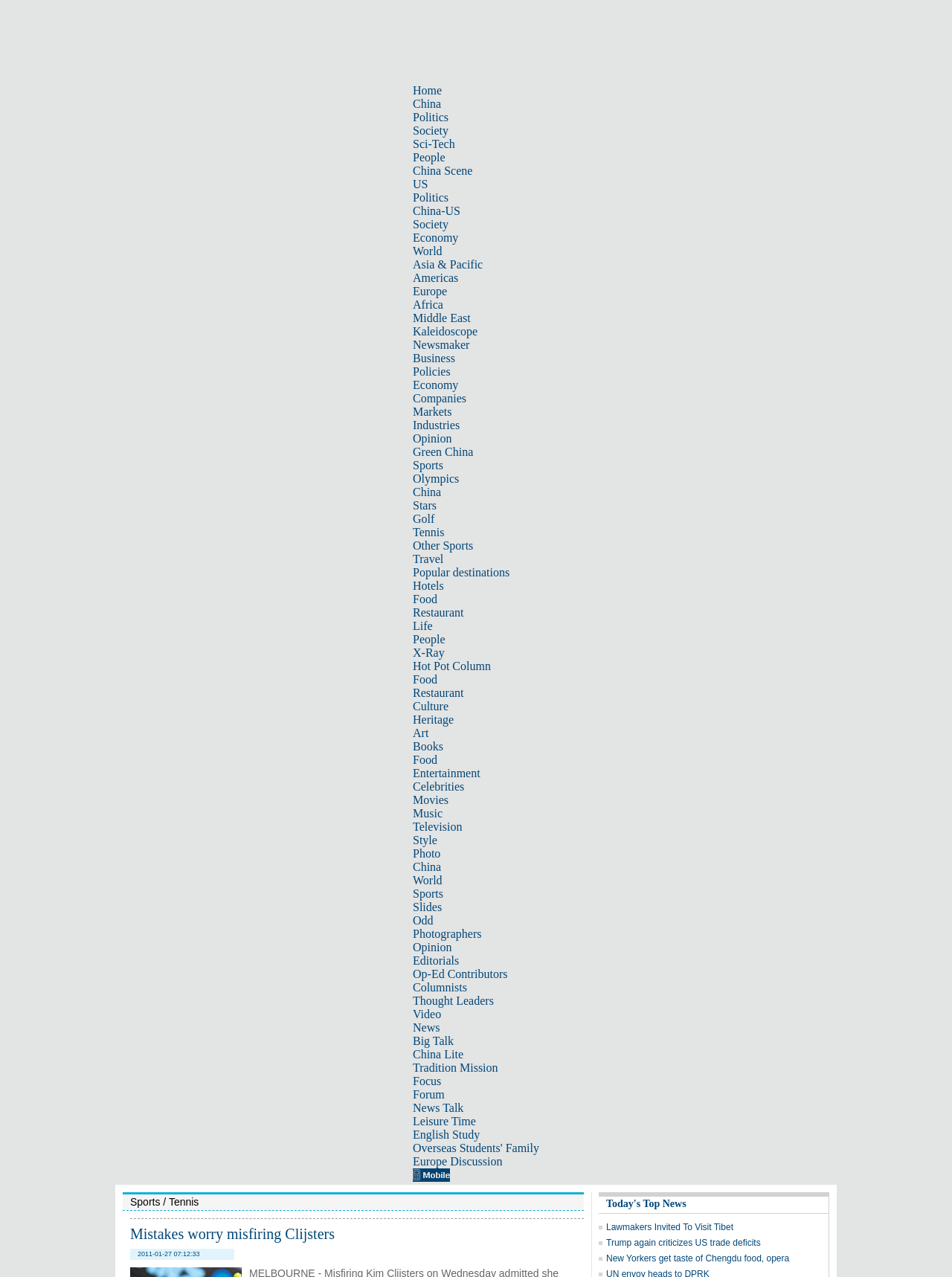Find the bounding box coordinates of the clickable element required to execute the following instruction: "Click on the 'Home' link". Provide the coordinates as four float numbers between 0 and 1, i.e., [left, top, right, bottom].

[0.434, 0.066, 0.464, 0.076]